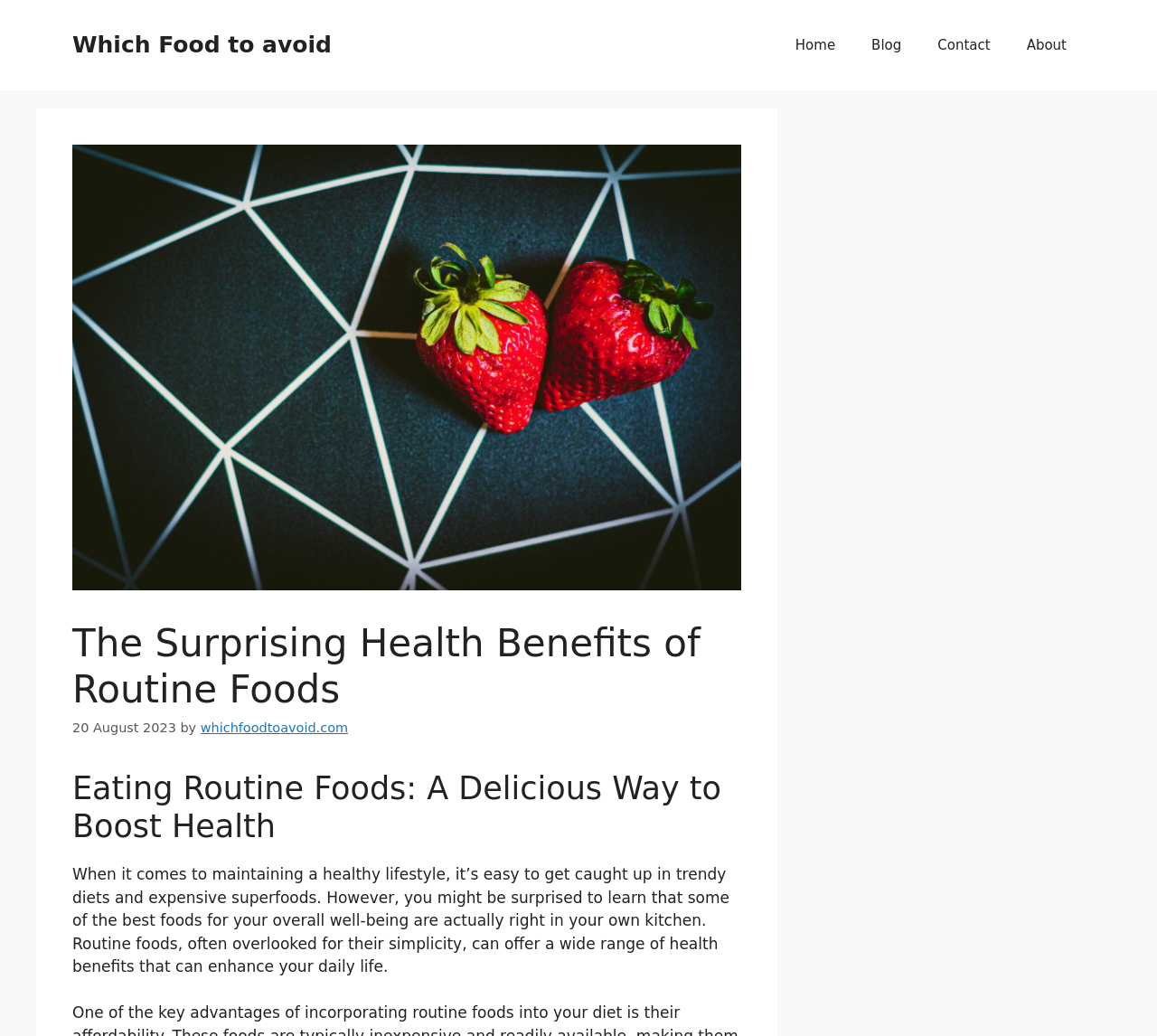Provide the bounding box coordinates of the HTML element described by the text: "whichfoodtoavoid.com".

[0.173, 0.696, 0.301, 0.71]